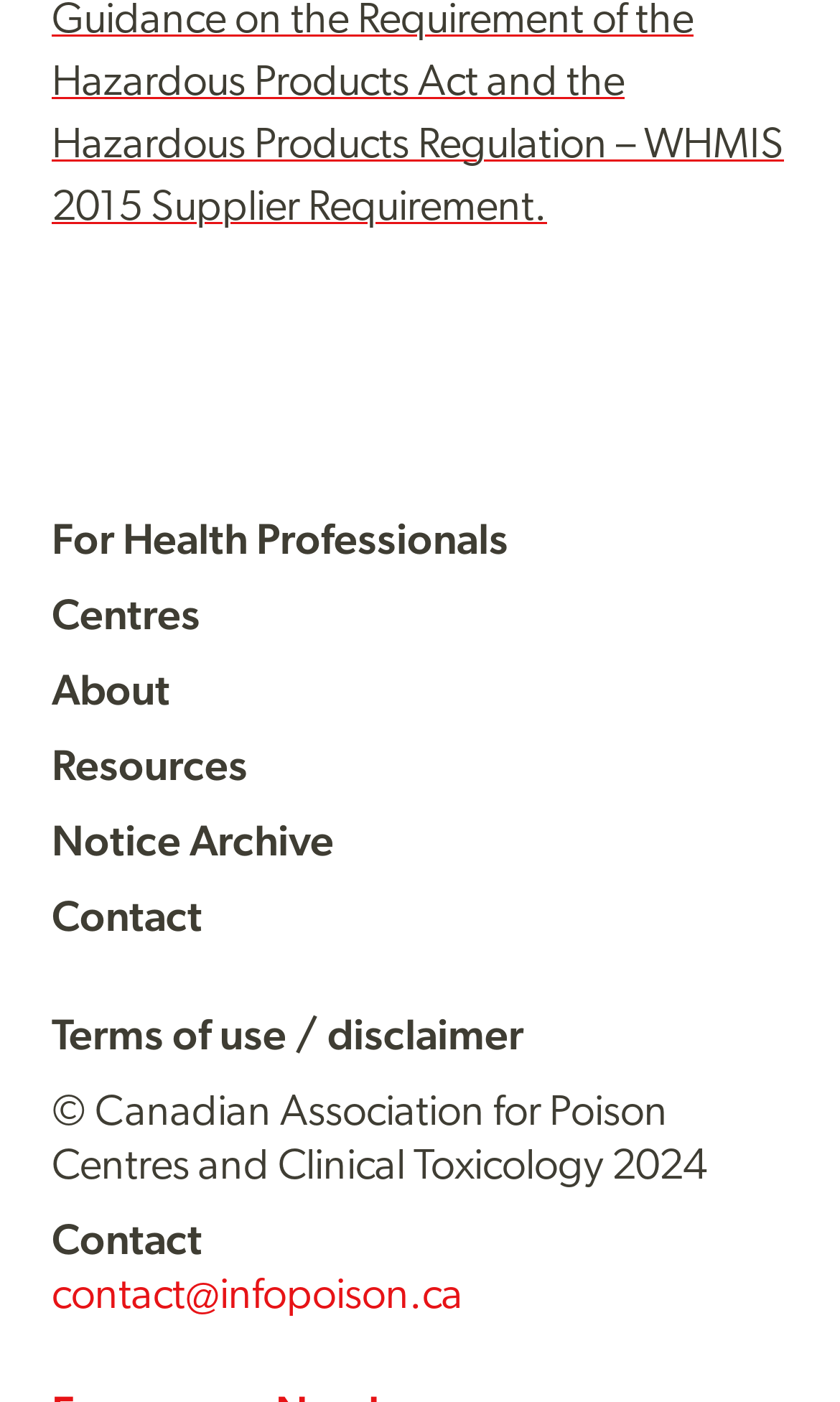Provide a single word or phrase to answer the given question: 
What is the email address provided?

contact@infopoison.ca